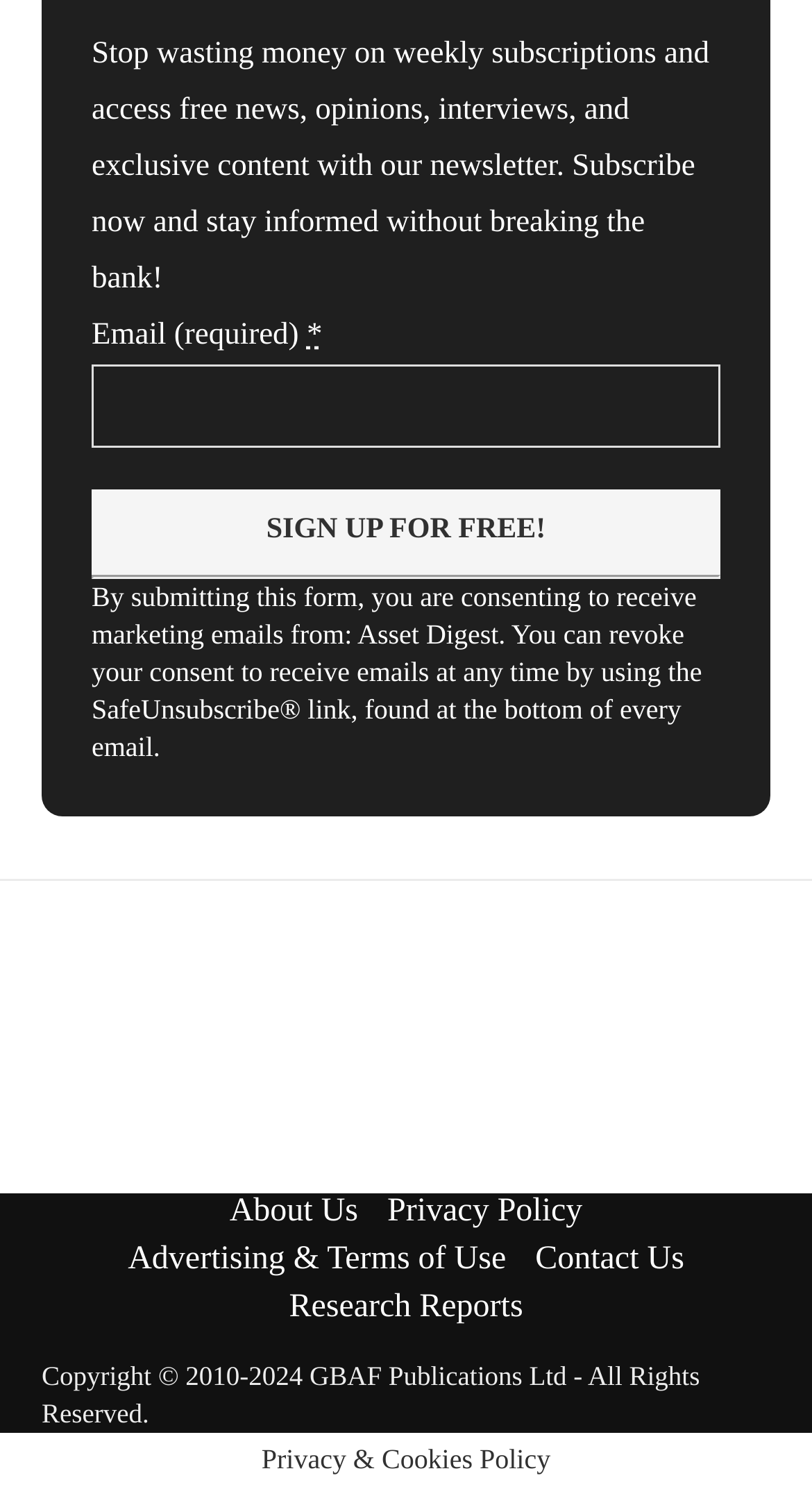Determine the bounding box coordinates of the area to click in order to meet this instruction: "Subscribe to the newsletter".

[0.113, 0.33, 0.887, 0.387]